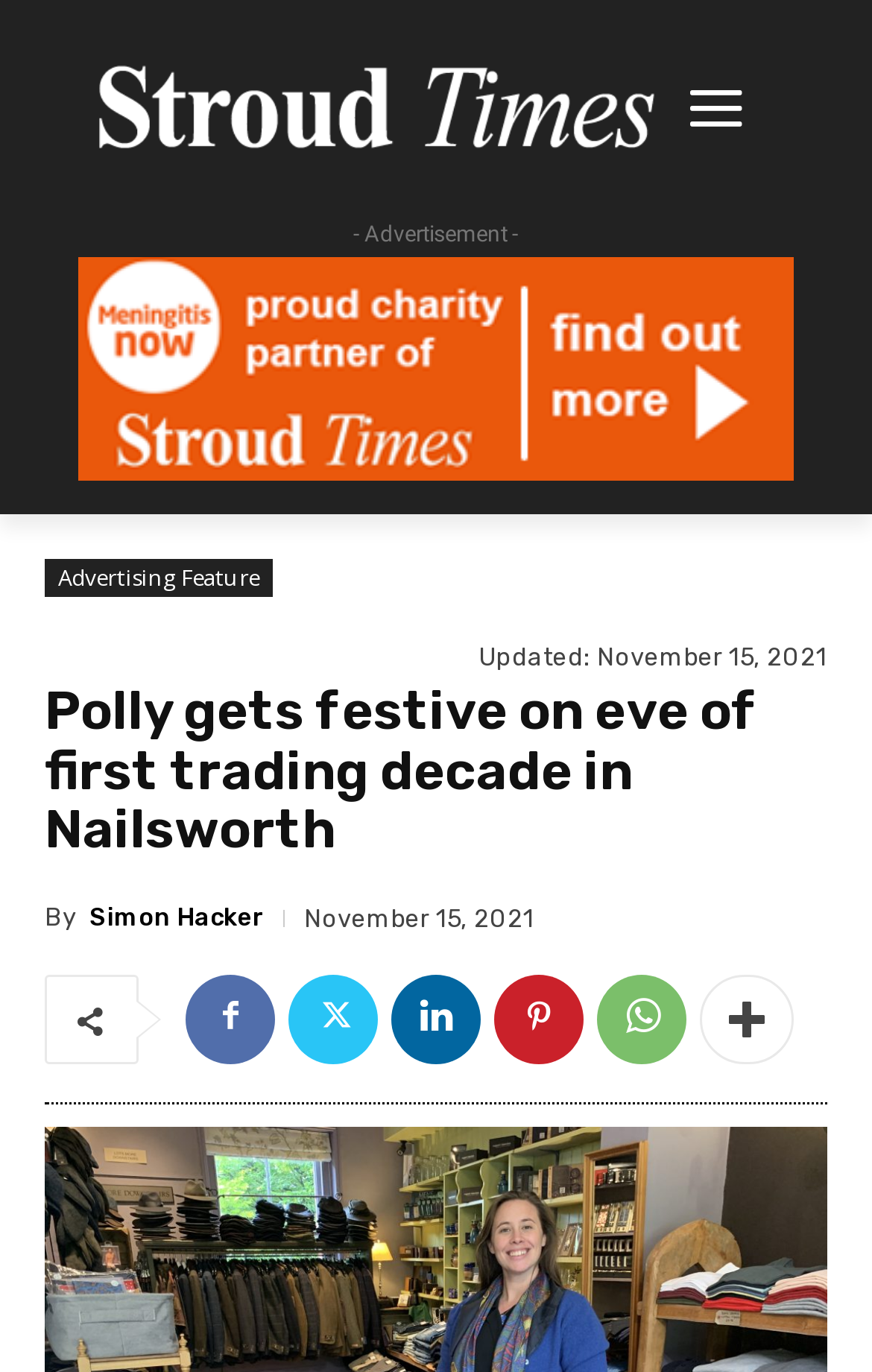Identify the bounding box coordinates for the element you need to click to achieve the following task: "Enter website". The coordinates must be four float values ranging from 0 to 1, formatted as [left, top, right, bottom].

None